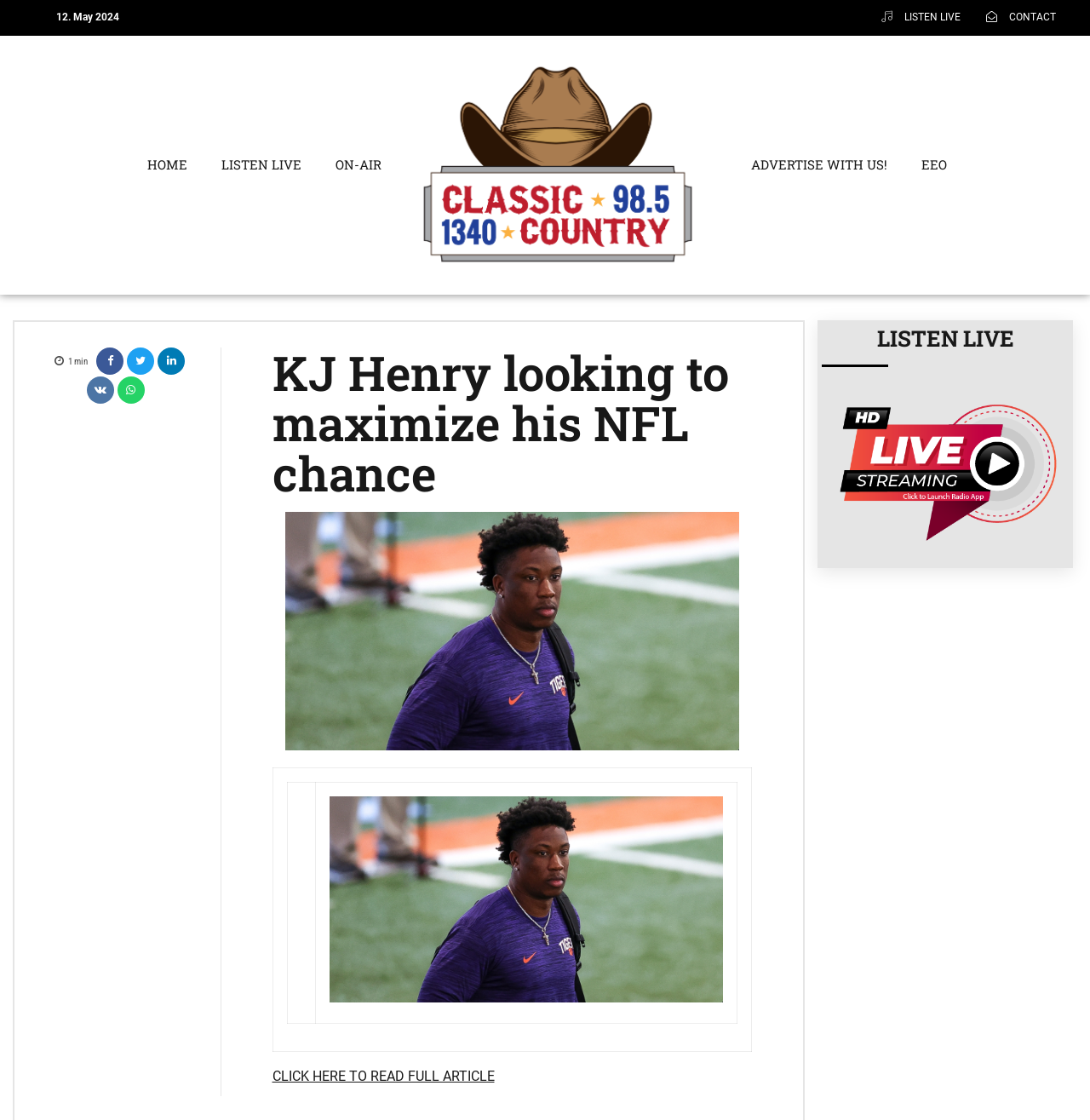Illustrate the webpage's structure and main components comprehensively.

The webpage appears to be a news article page from Classic Country WQSC, with a focus on a specific article about KJ Henry looking to maximize his NFL chance. 

At the top left of the page, there is a date "12. May 2024" displayed. On the top right, there are three links: "LISTEN LIVE", "CONTACT", and the website's logo "Classic Country WQSC" with an accompanying image. 

Below the logo, there is a navigation menu with links to "HOME", "LISTEN LIVE", "ON-AIR", and "ADVERTISE WITH US!". 

The main content of the page is divided into two sections. On the left, there is a header with the article title "KJ Henry looking to maximize his NFL chance" and an image related to the article. 

On the right, there is a table with two rows, each containing an image and some text. The table appears to be a summary or a preview of the article. 

Below the table, there is a link to "CLICK HERE TO READ FULL ARTICLE". 

At the bottom of the page, there is a complementary section with a heading "LISTEN LIVE" and a link. 

There are also several social media links and icons scattered throughout the page, including Facebook, Twitter, and Instagram.